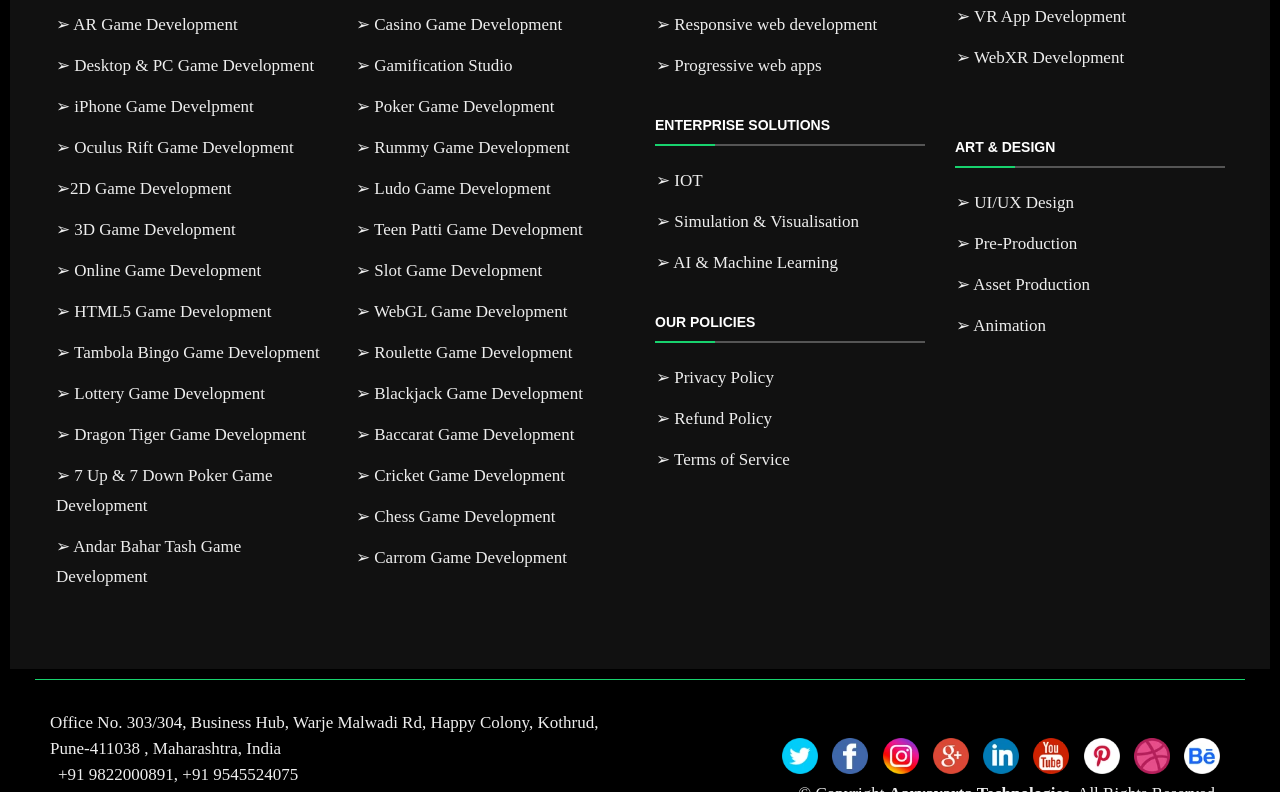What is the address of the office?
Refer to the image and offer an in-depth and detailed answer to the question.

The address of the office is mentioned at the bottom of the webpage, which includes the office number, building name, road, colony, city, state, and pincode.